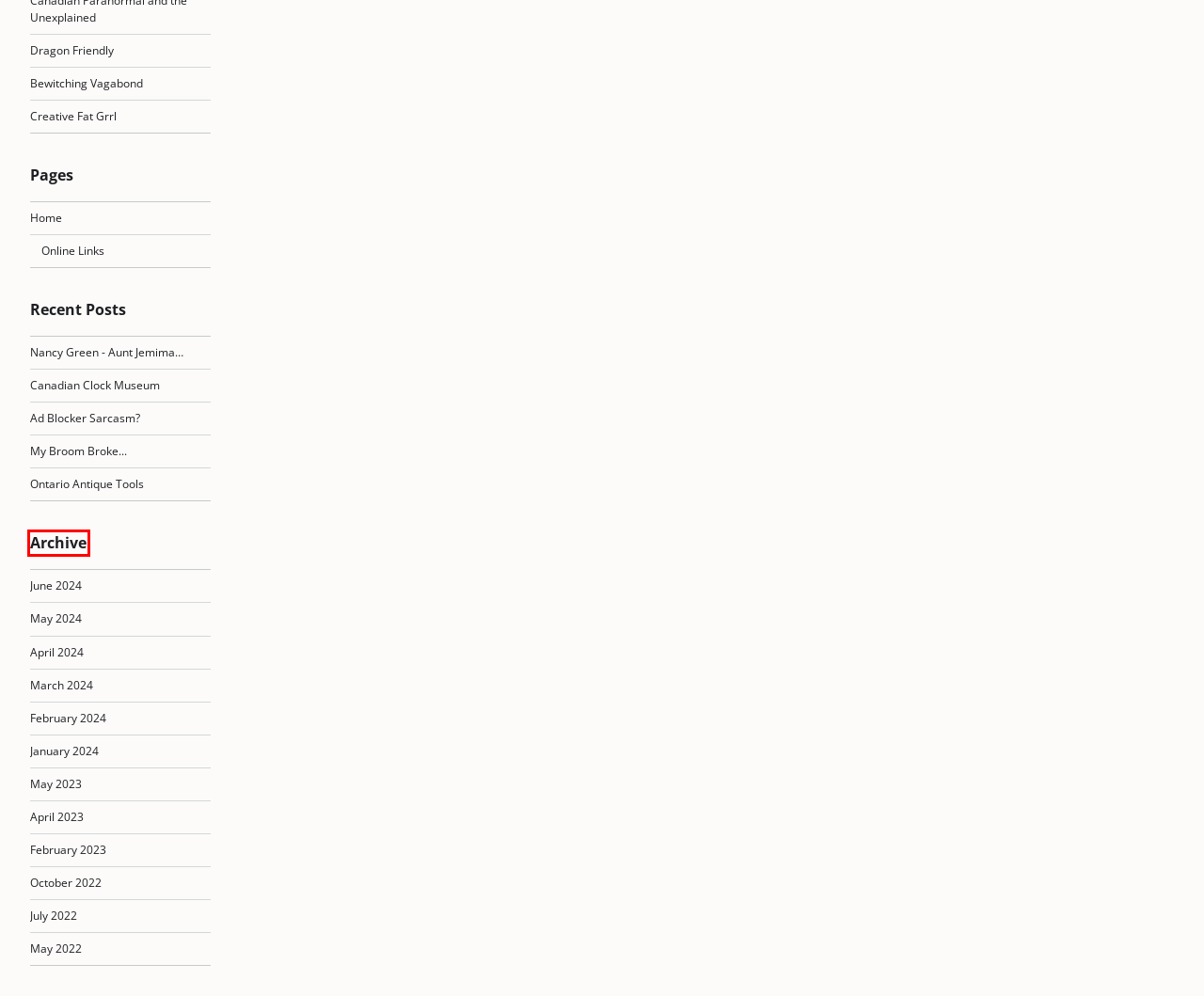You are given a webpage screenshot where a red bounding box highlights an element. Determine the most fitting webpage description for the new page that loads after clicking the element within the red bounding box. Here are the candidates:
A. Archive of 2024 | ThatGrrl
B. Archive of May 2024 | ThatGrrl
C. My Broom Broke... | ThatGrrl
D. Posts in category “Creative Fat Grrl” | ThatGrrl
E. Ontario Antique Tools | ThatGrrl
F. Online Links | ThatGrrl
G. Nancy Green - Aunt Jemima Lost to Cancel Culture | ThatGrrl
H. Archive of February 2024 | ThatGrrl

A